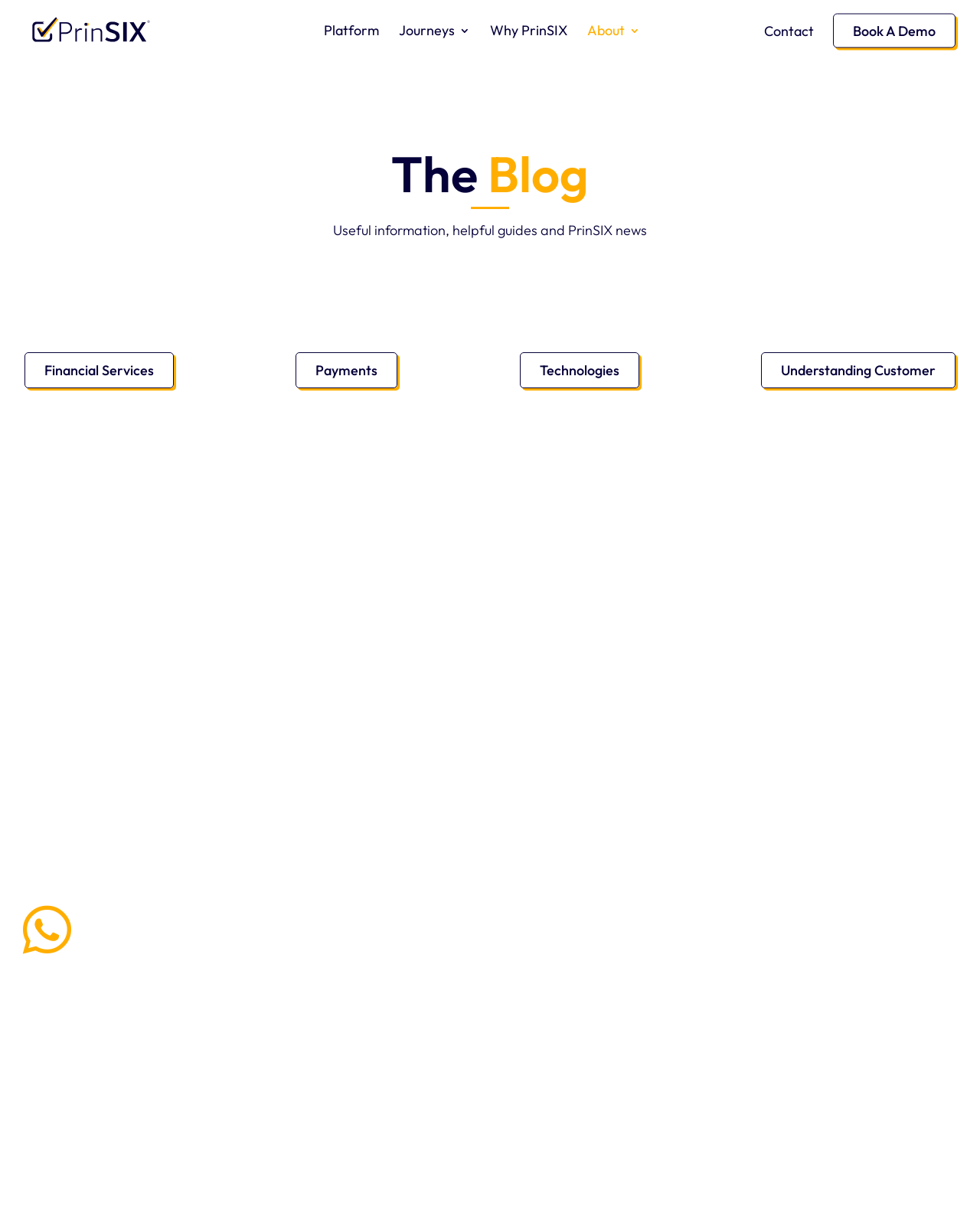Bounding box coordinates are specified in the format (top-left x, top-left y, bottom-right x, bottom-right y). All values are floating point numbers bounded between 0 and 1. Please provide the bounding box coordinate of the region this sentence describes: read more

[0.041, 0.889, 0.126, 0.905]